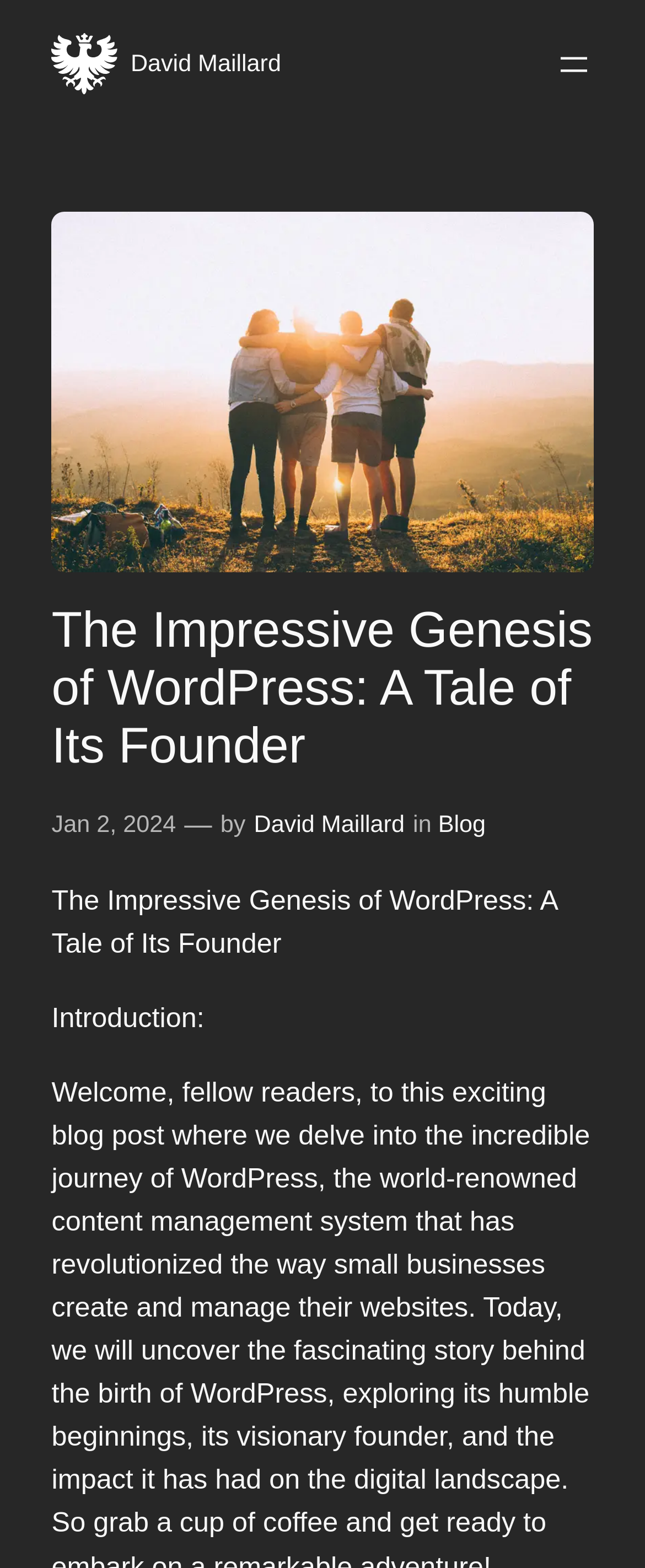Respond to the following query with just one word or a short phrase: 
What is the author's name of the blog post?

David Maillard